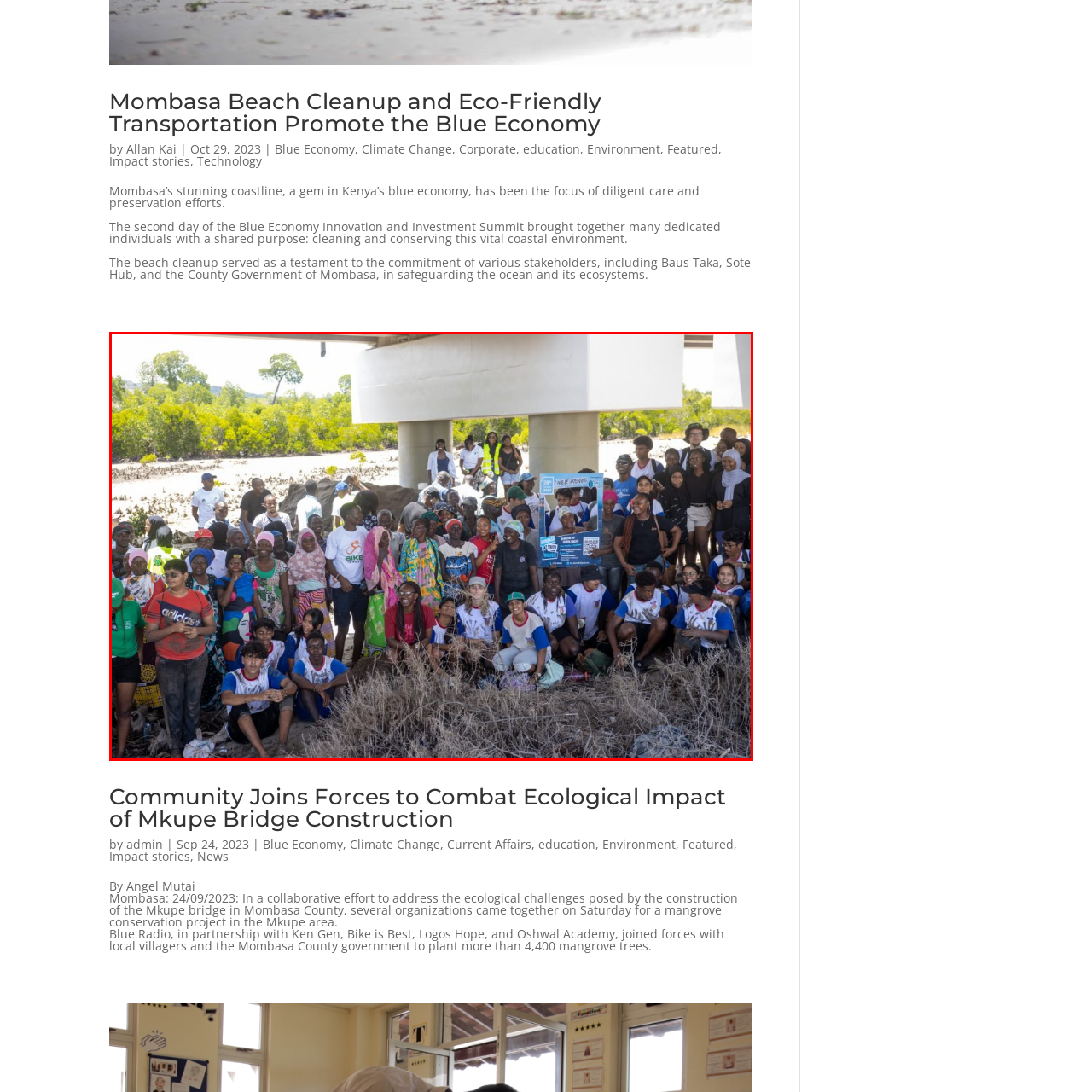Provide a detailed account of the visual content within the red-outlined section of the image.

The image captures a large group of enthusiastic volunteers gathered under a bridge in Mombasa, Kenya, participating in a community mangrove conservation project. The diverse crowd, composed of individuals of various ages and backgrounds, is wearing a mix of brightly colored shirts, some featuring the logos of supporting organizations like "Bike is Best." They stand amid patches of dried grass and near the water's edge, surrounded by lush greenery, indicating the locale's natural beauty.

In the background, several volunteers are actively engaged in cleanup and conservation efforts, emphasizing the collaborative spirit of the initiative. This event is part of a broader effort to address the ecological challenges arising from the construction of the Mkupe bridge and demonstrates a strong commitment from both local residents and organizations such as Blue Radio, Ken Gen, and the Mombasa County government. The scene not only highlights the importance of community involvement in environmental stewardship but also showcases the vibrant energy of those dedicated to protecting and restoring the coastal ecosystem.